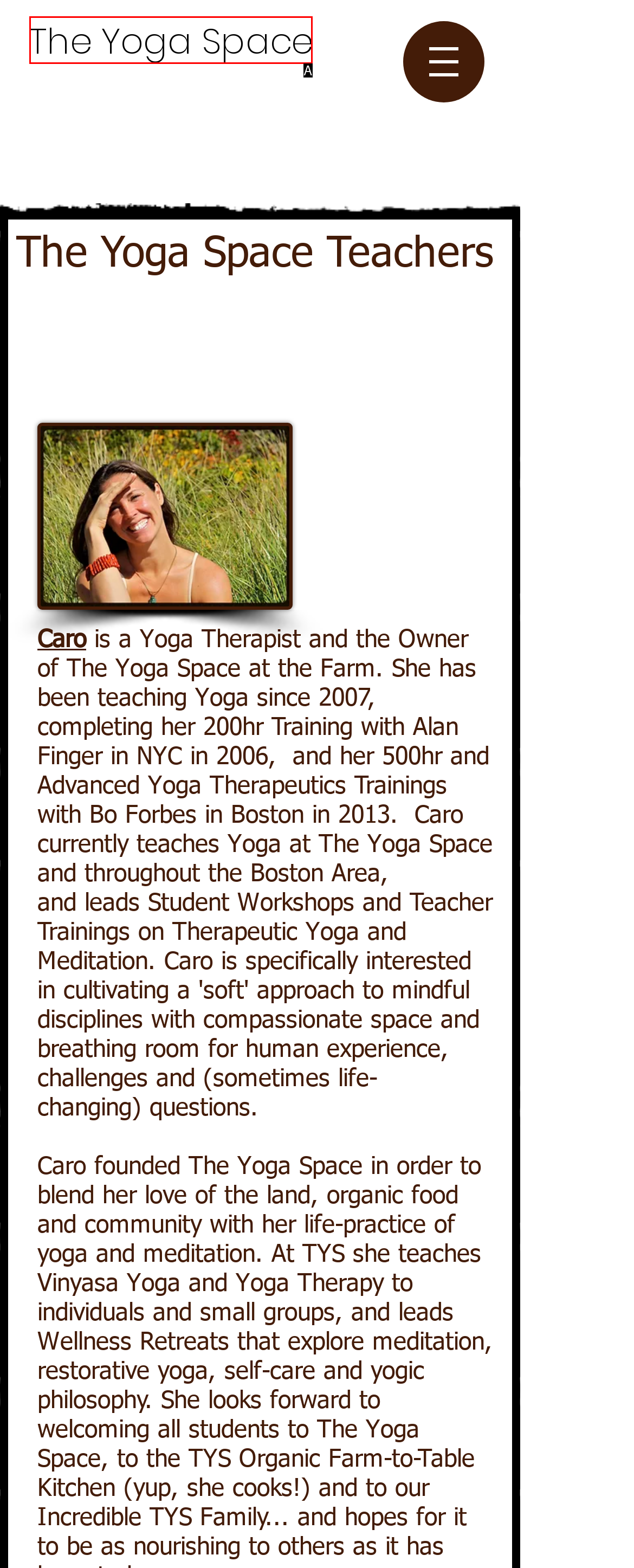From the choices given, find the HTML element that matches this description: The Yoga Space​. Answer with the letter of the selected option directly.

A